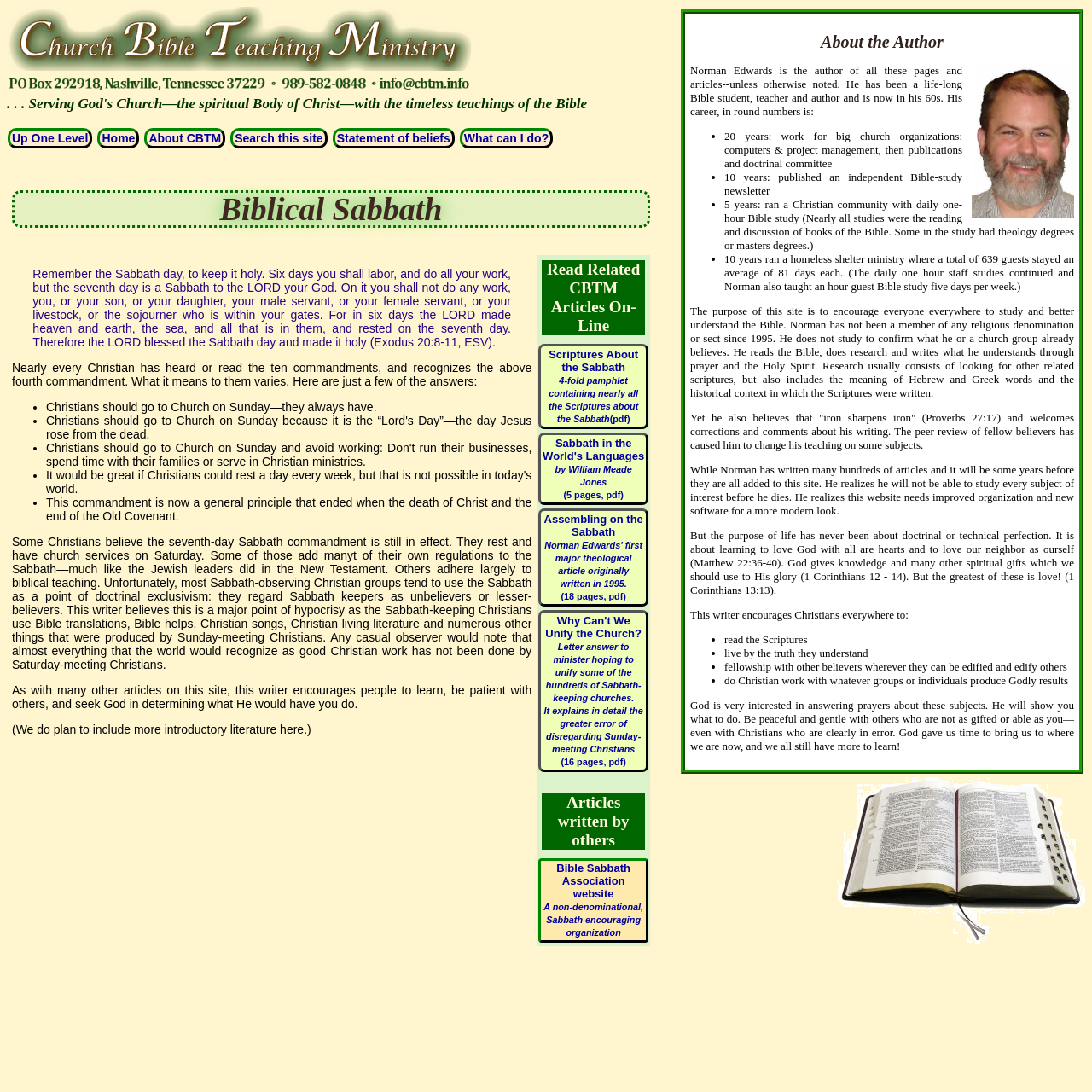Determine the bounding box coordinates of the clickable region to follow the instruction: "Check the 'Statement of beliefs'".

[0.304, 0.117, 0.416, 0.136]